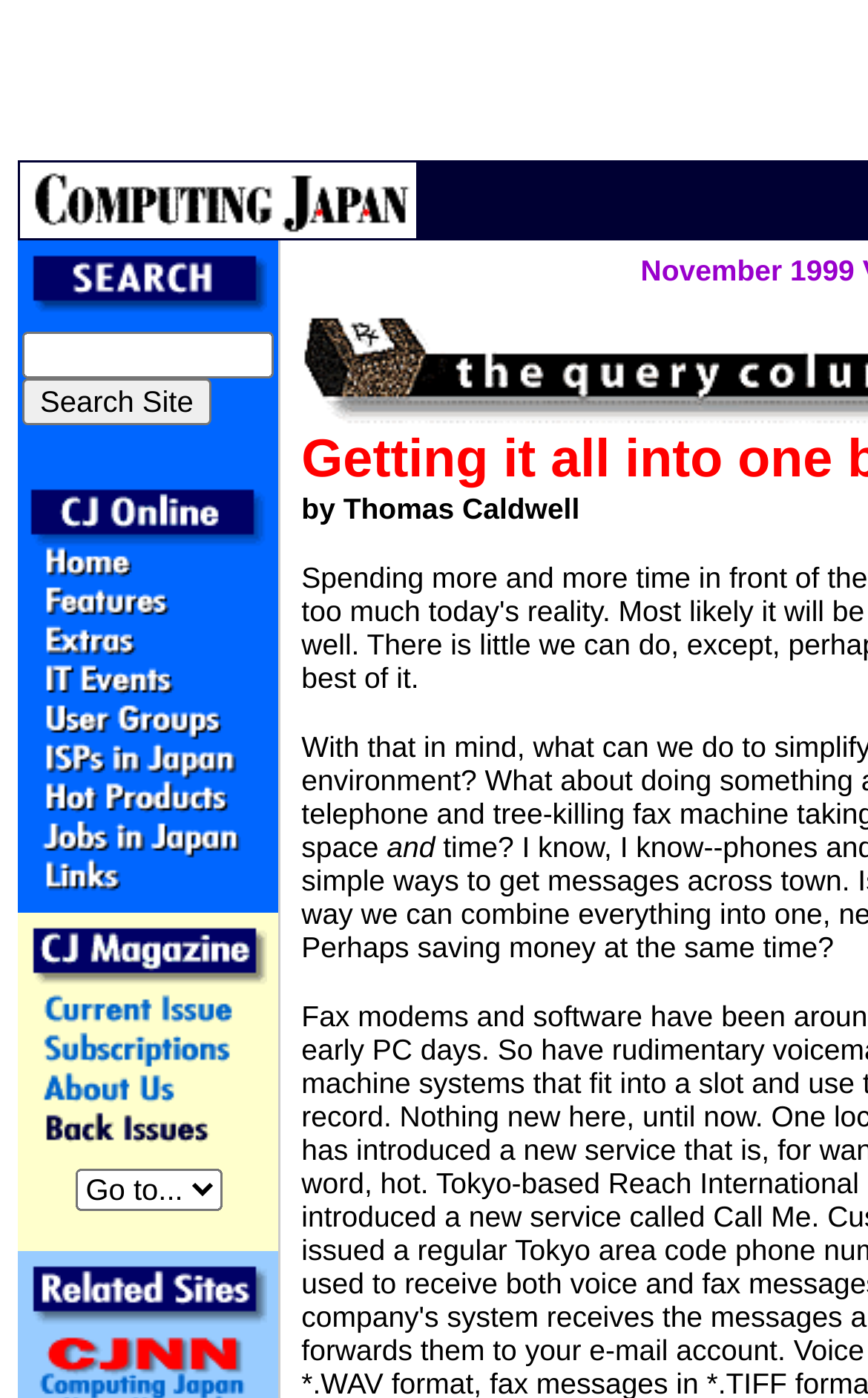Find the bounding box coordinates for the HTML element described in this sentence: "name="q"". Provide the coordinates as four float numbers between 0 and 1, in the format [left, top, right, bottom].

[0.026, 0.237, 0.315, 0.271]